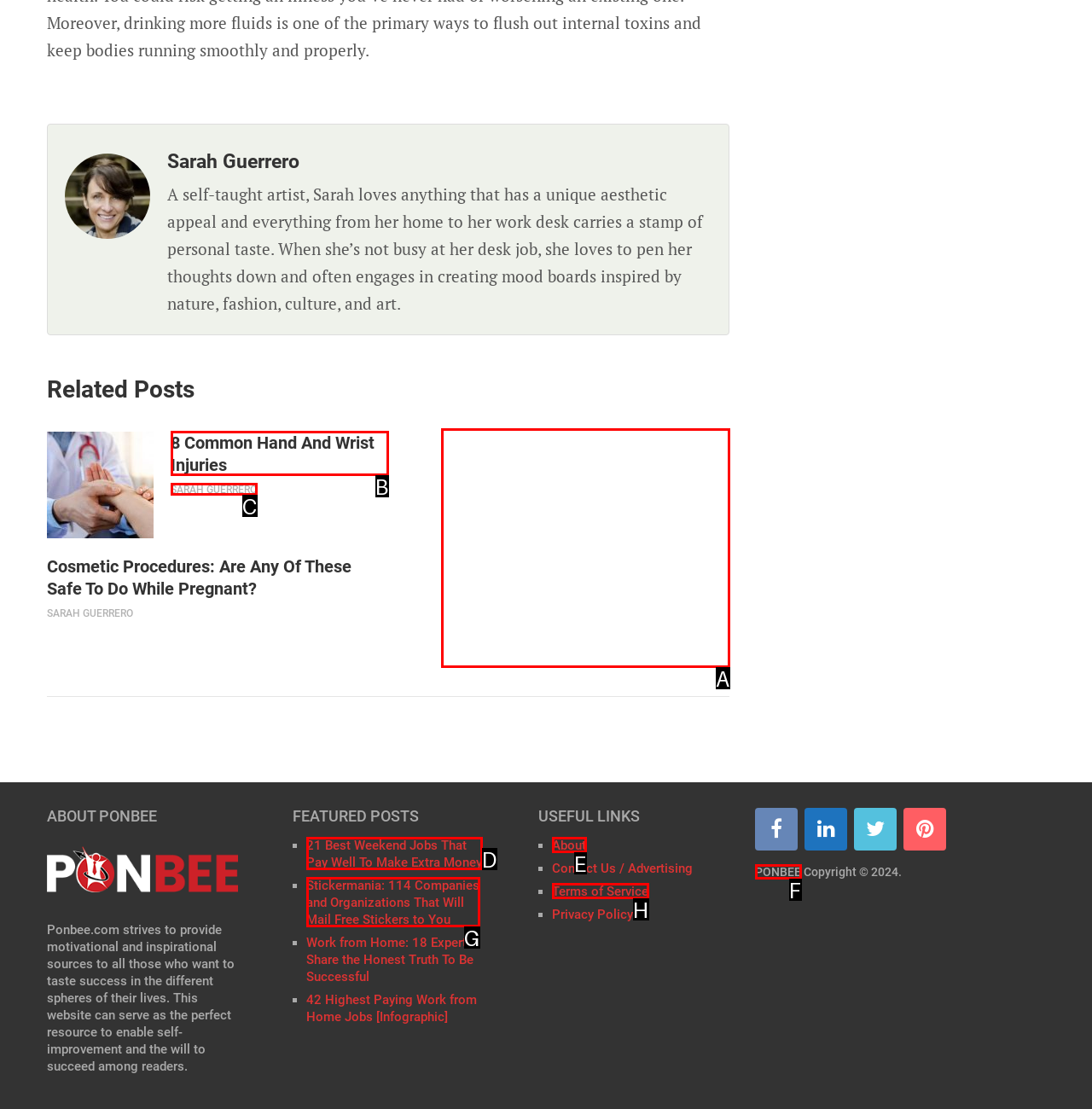Select the letter of the option that corresponds to: PONBEE
Provide the letter from the given options.

F